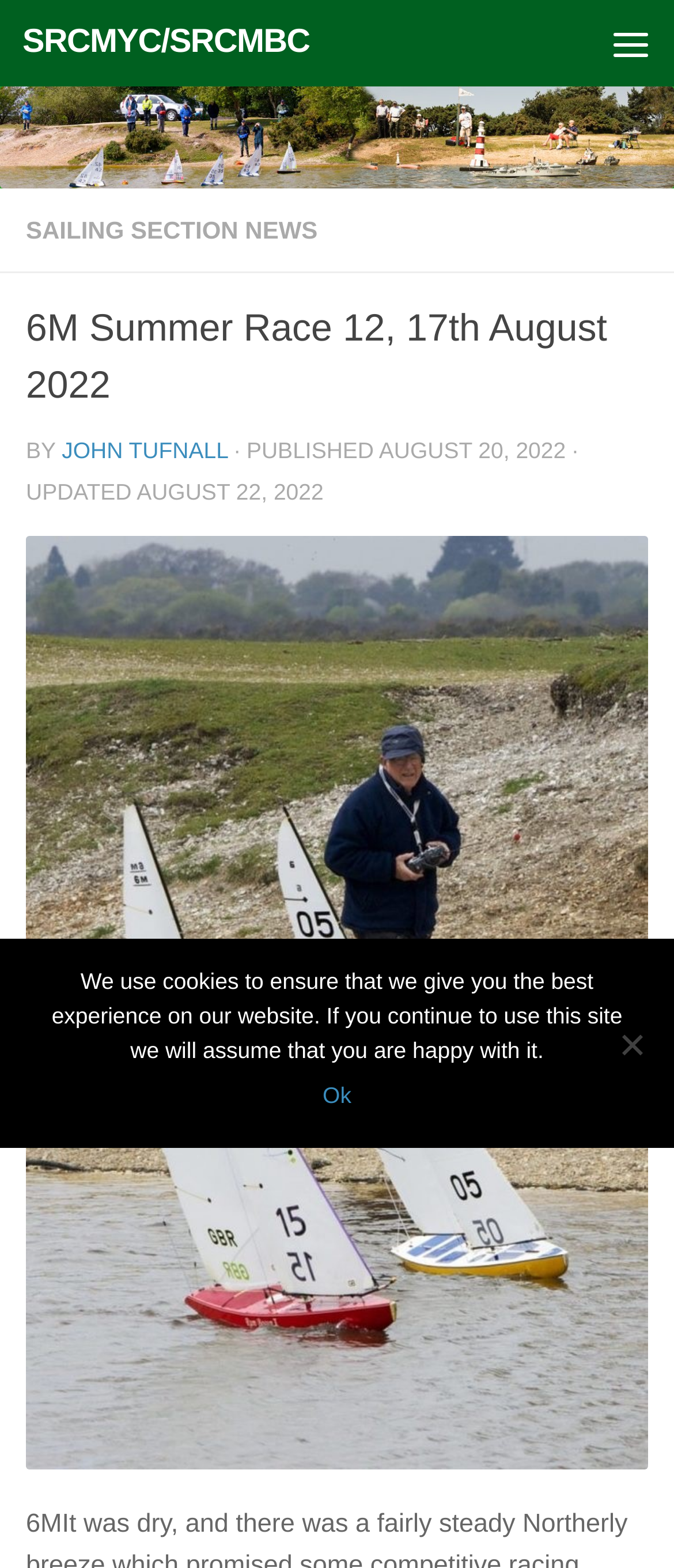Using the given element description, provide the bounding box coordinates (top-left x, top-left y, bottom-right x, bottom-right y) for the corresponding UI element in the screenshot: Tentang Kami

None